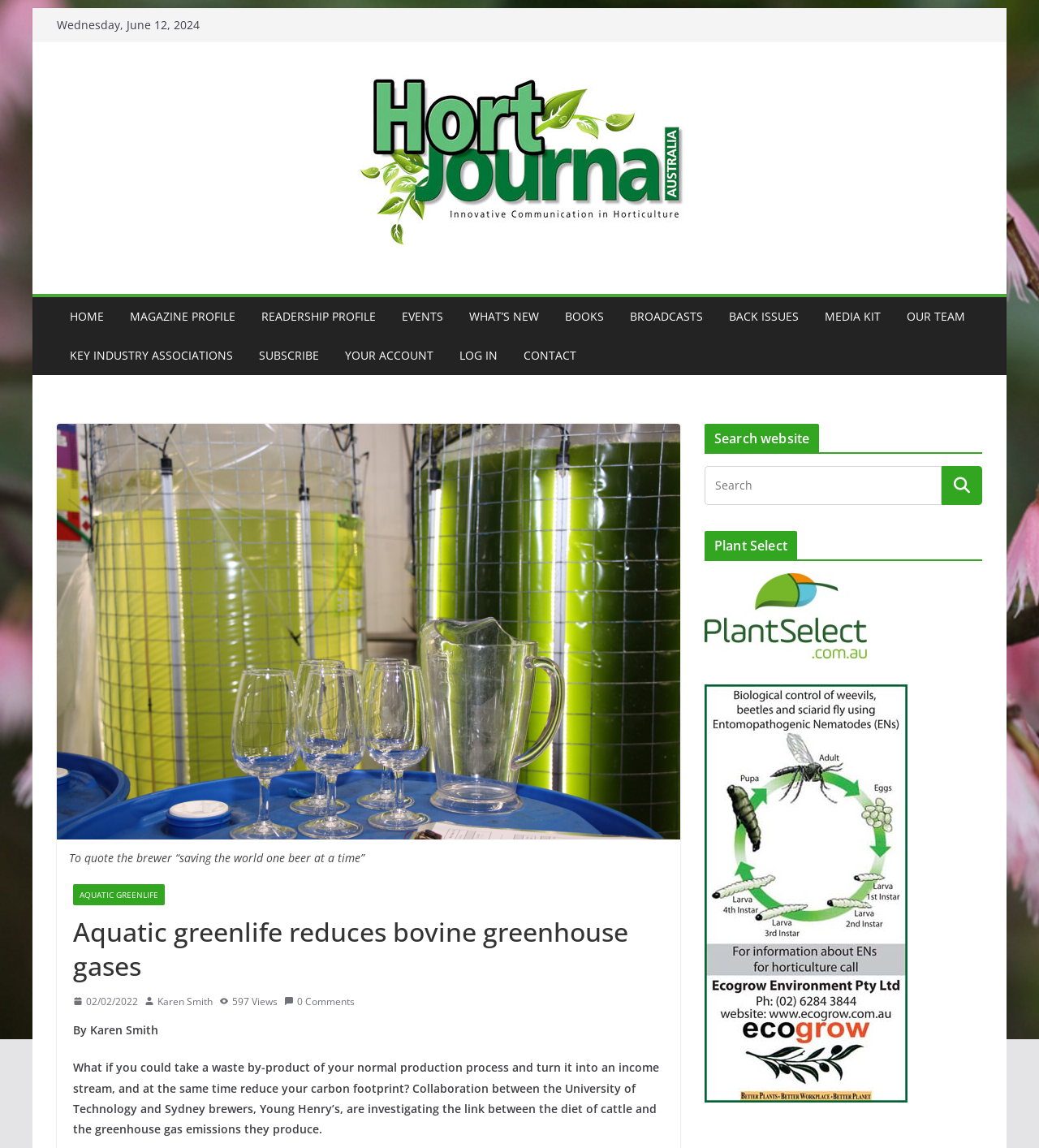Find and indicate the bounding box coordinates of the region you should select to follow the given instruction: "Visit Hort Journal Australia homepage".

[0.332, 0.053, 0.668, 0.225]